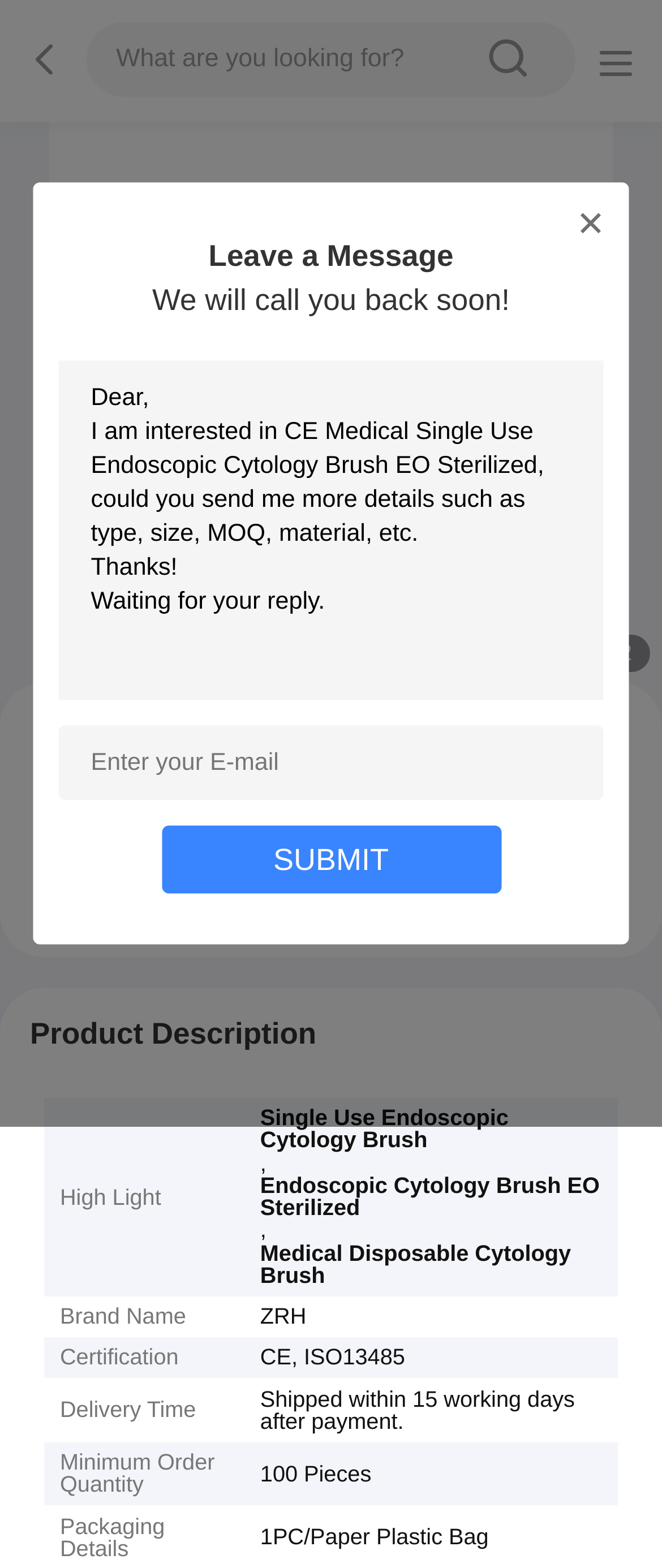Using the information in the image, could you please answer the following question in detail:
What is the minimum order quantity?

I found the minimum order quantity by looking at the table row with the label 'Minimum Order Quantity' and the corresponding value '100 Pieces'.